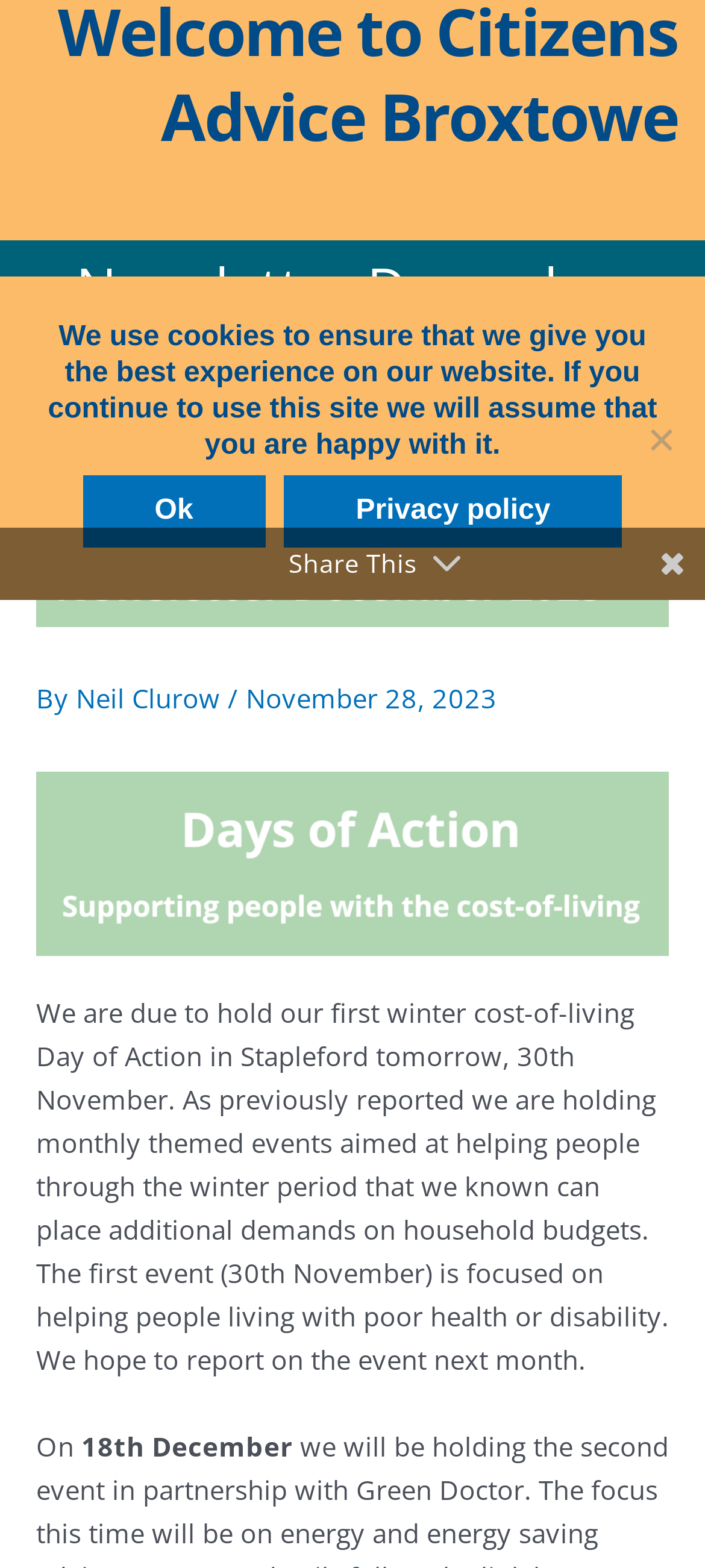Please find the bounding box coordinates (top-left x, top-left y, bottom-right x, bottom-right y) in the screenshot for the UI element described as follows: Neil Clurow

[0.108, 0.434, 0.323, 0.457]